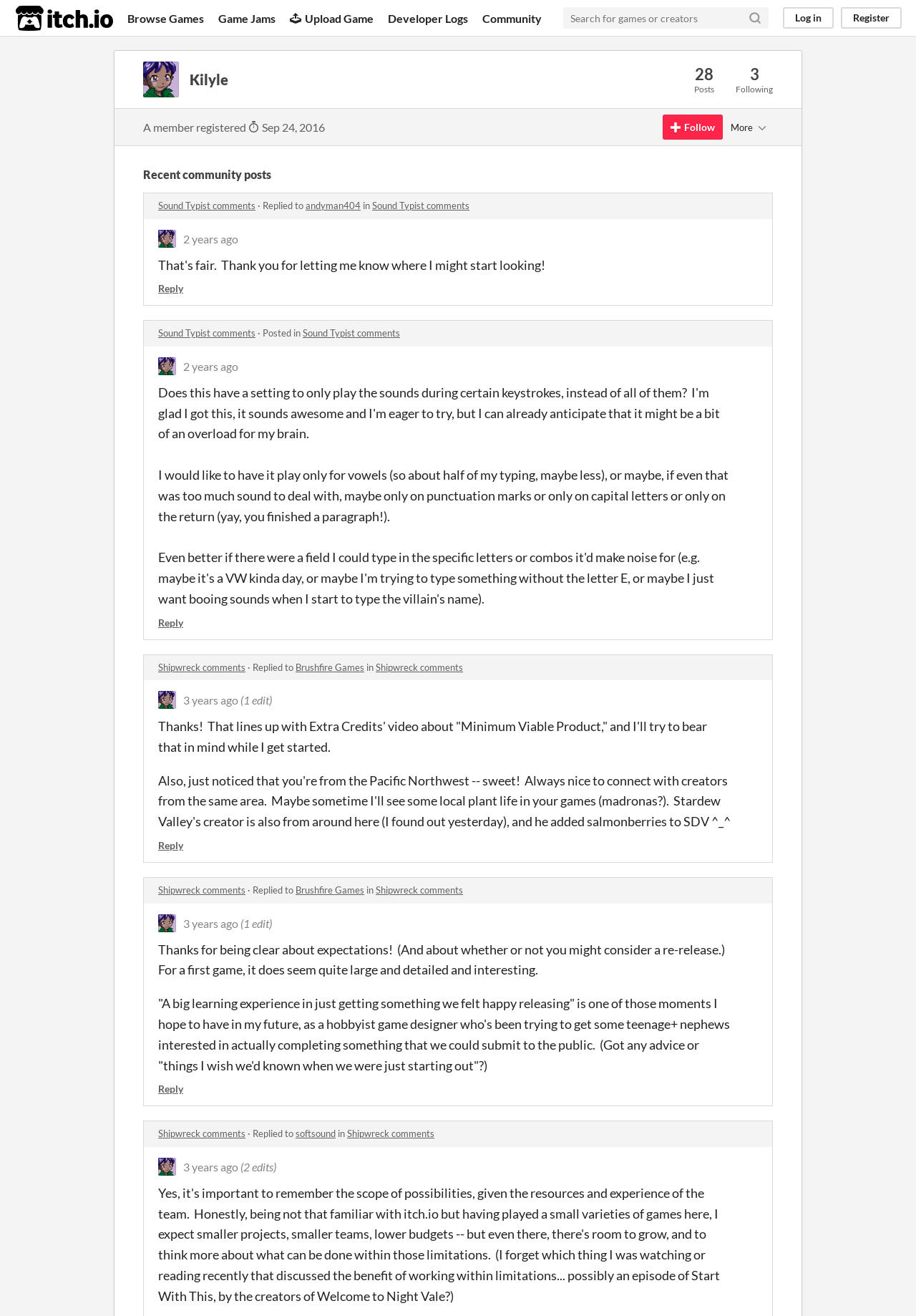Look at the image and answer the question in detail:
What is the name of the game developer mentioned in the second community post?

The name of the game developer can be found in the link element with the text 'Brushfire Games' which is located in the second community post, below the 'Shipwreck comments' link.